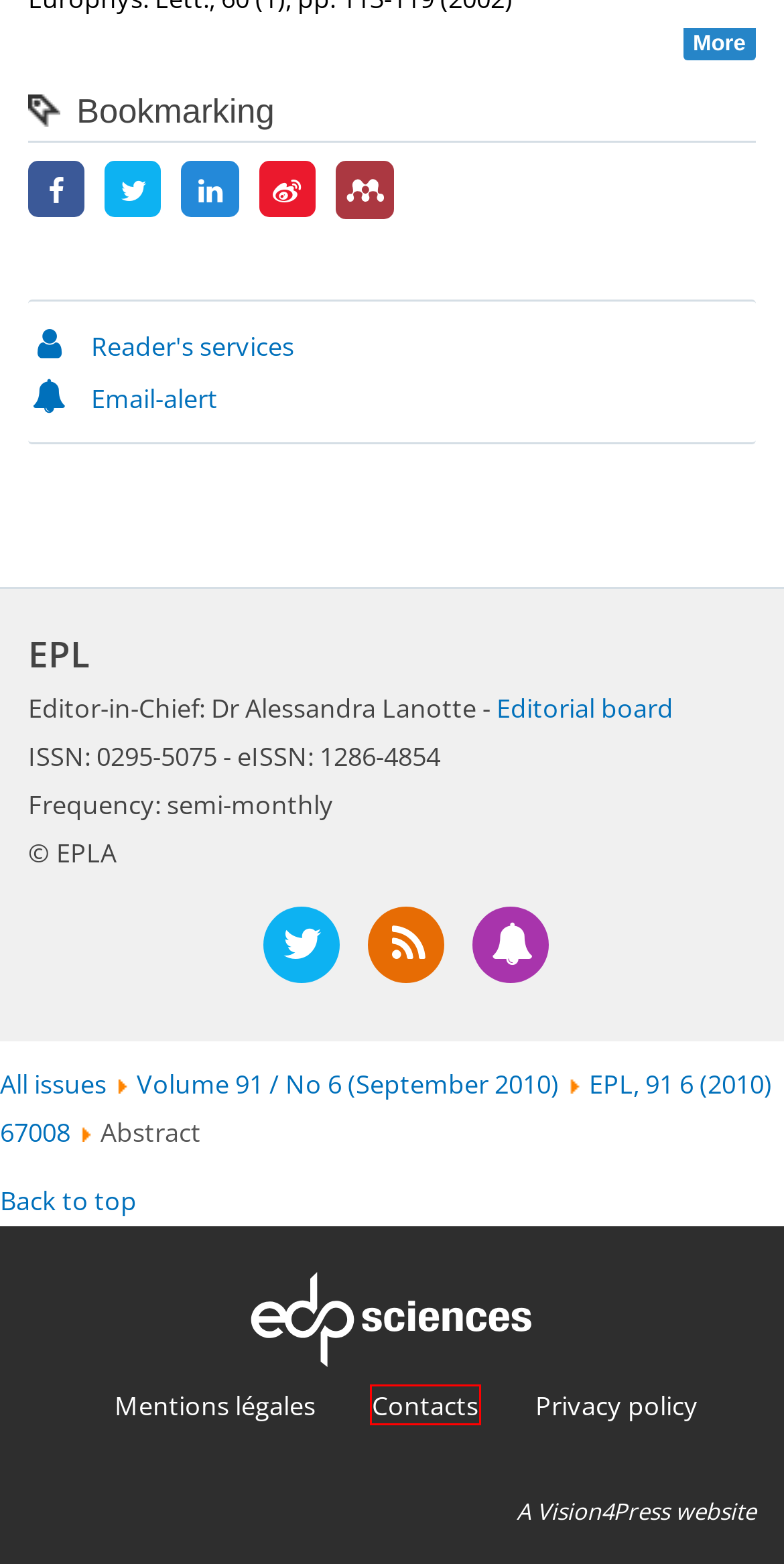Analyze the webpage screenshot with a red bounding box highlighting a UI element. Select the description that best matches the new webpage after clicking the highlighted element. Here are the options:
A. EDP Sciences
B. EDP Sciences - Privacy policy
C. Radware Bot Manager Captcha
D. Frequency scaling of photo-induced tunneling | EPL
E. 分享到微博-微博-随时随地分享身边的新鲜事儿
F. Editorial Board - EPL
G. Coulomb blockade and insulator-to-metal quantum phase transition | EPL
H. EPL

A